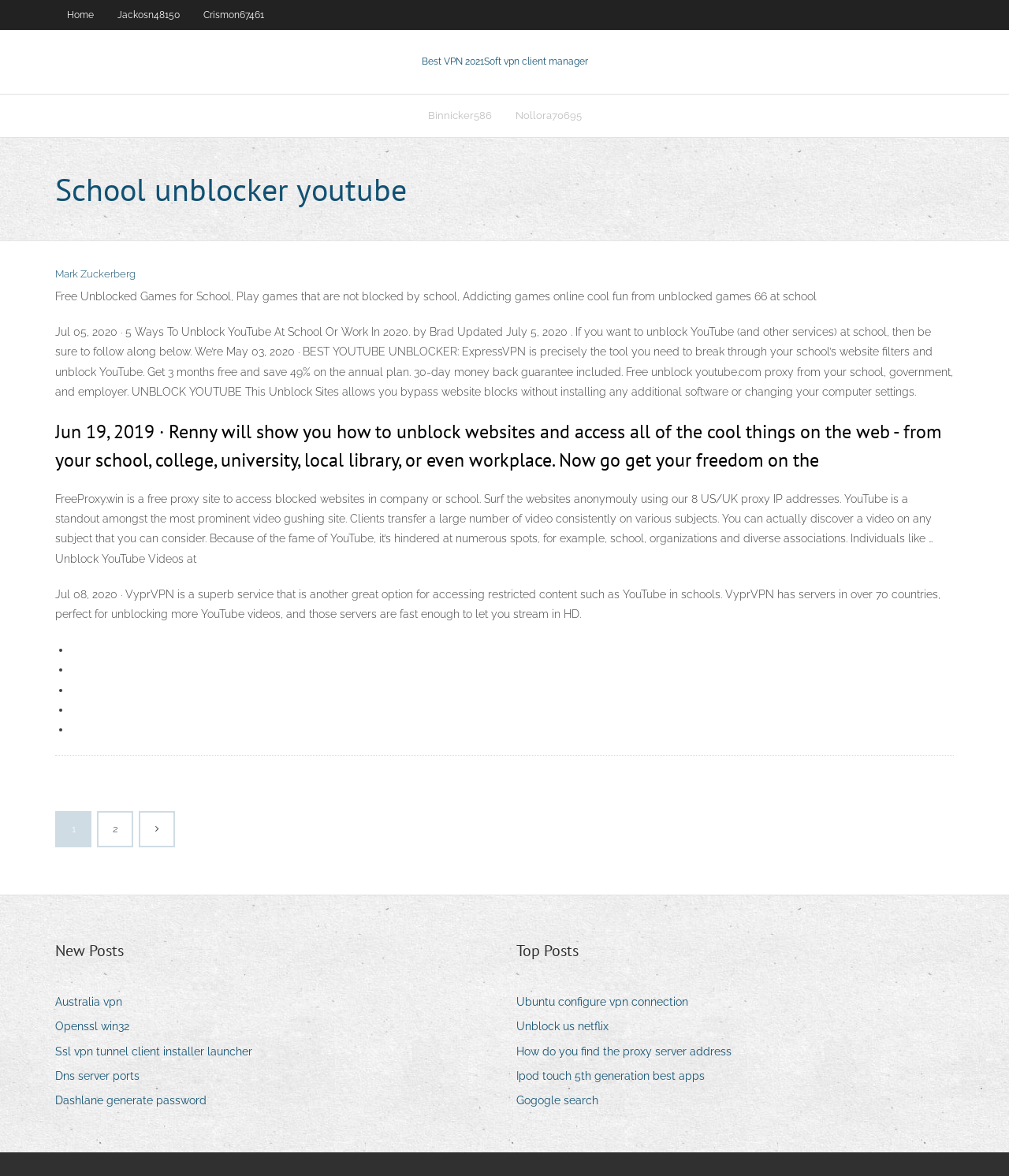What type of content is available on this website?
Using the details shown in the screenshot, provide a comprehensive answer to the question.

The website seems to offer a range of content, including unblocked games and tutorials on how to access YouTube and other restricted websites at school or work, as indicated by the text 'Free Unblocked Games for School, Play games that are not blocked by school...' and '5 Ways To Unblock YouTube At School Or Work In 2020'.